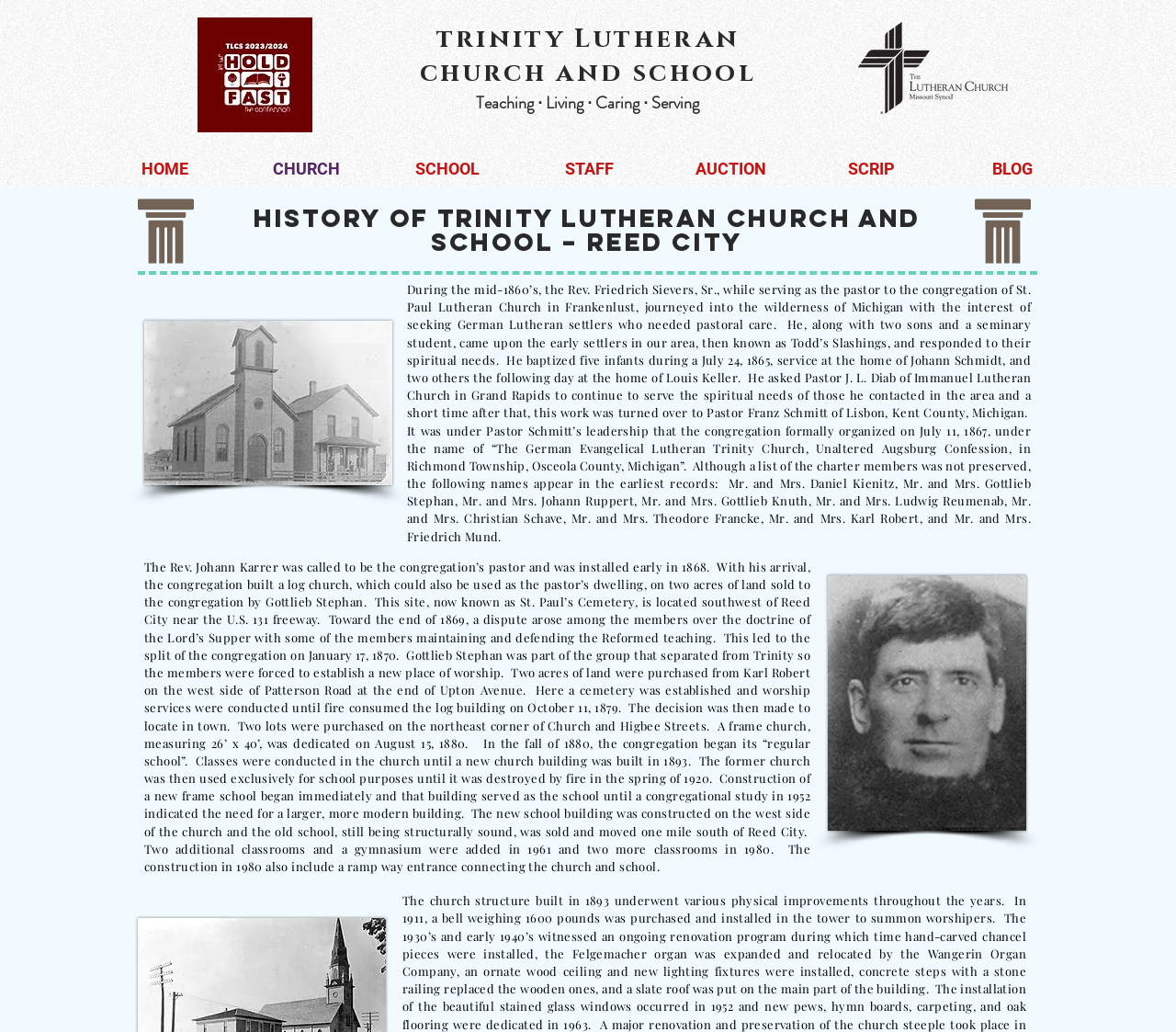Who is the pastor mentioned in the text?
Please give a detailed and thorough answer to the question, covering all relevant points.

I found this answer by reading the text which mentions 'the Rev. Friedrich Sievers, Sr.' as the pastor who served the congregation of St. Paul Lutheran Church in Frankenlust. There is also an image 'rev friedrich sievers.jpg' which further confirms this.